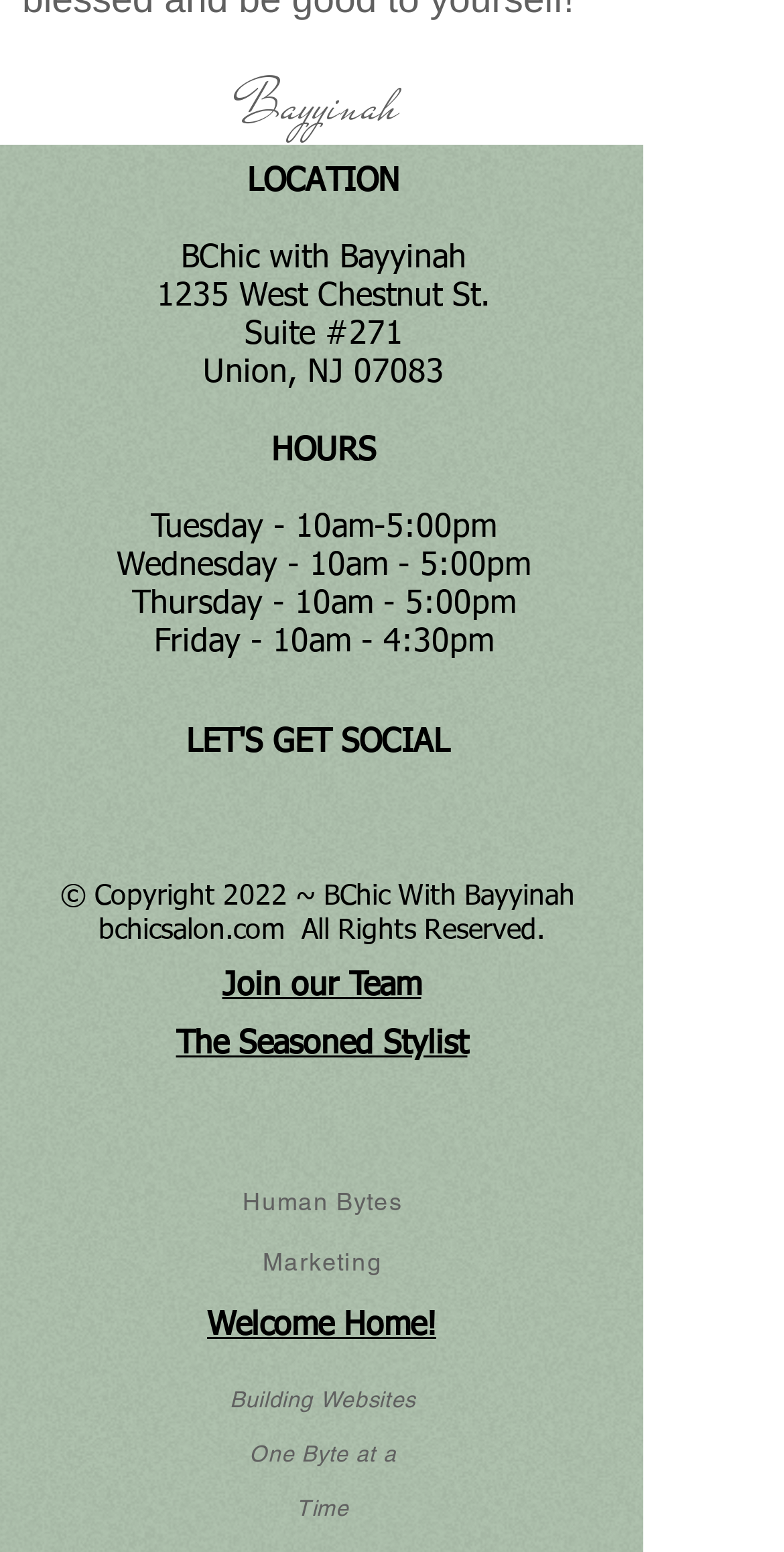What is the copyright year?
Please use the image to provide a one-word or short phrase answer.

2022